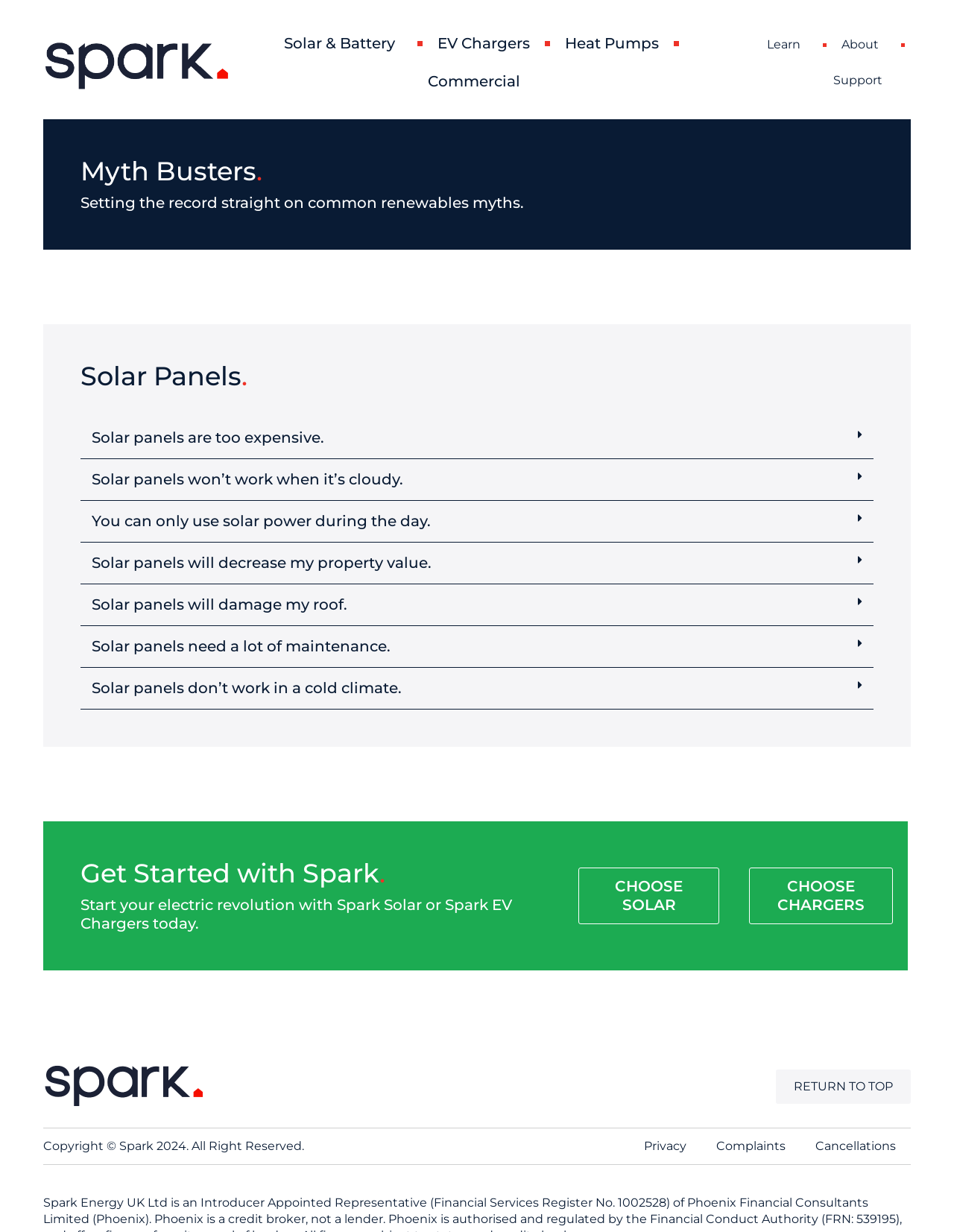Determine the bounding box coordinates of the clickable area required to perform the following instruction: "Check articles by APPINN". The coordinates should be represented as four float numbers between 0 and 1: [left, top, right, bottom].

None